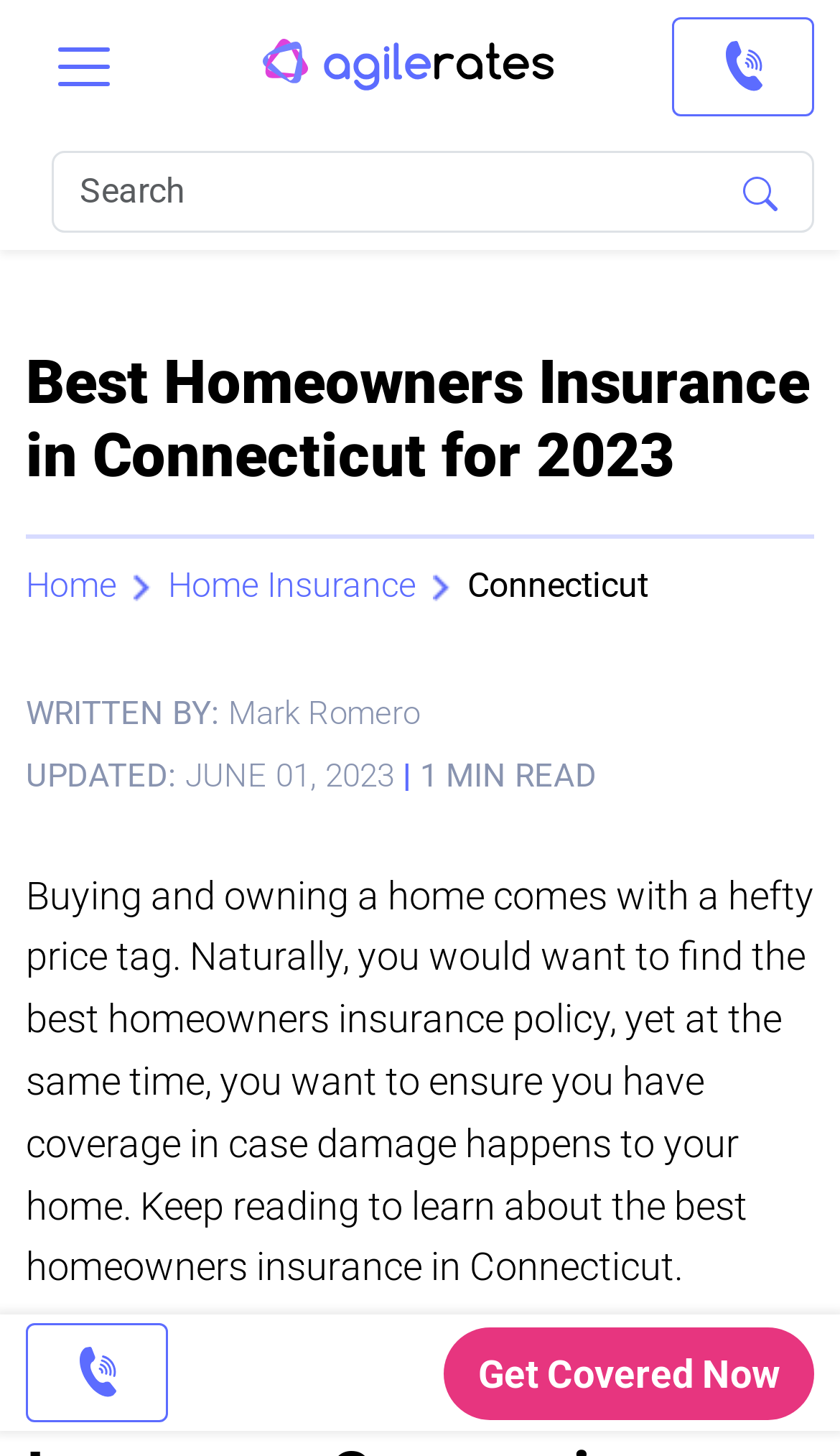What is the author of this article?
Look at the image and respond with a one-word or short-phrase answer.

Mark Romero